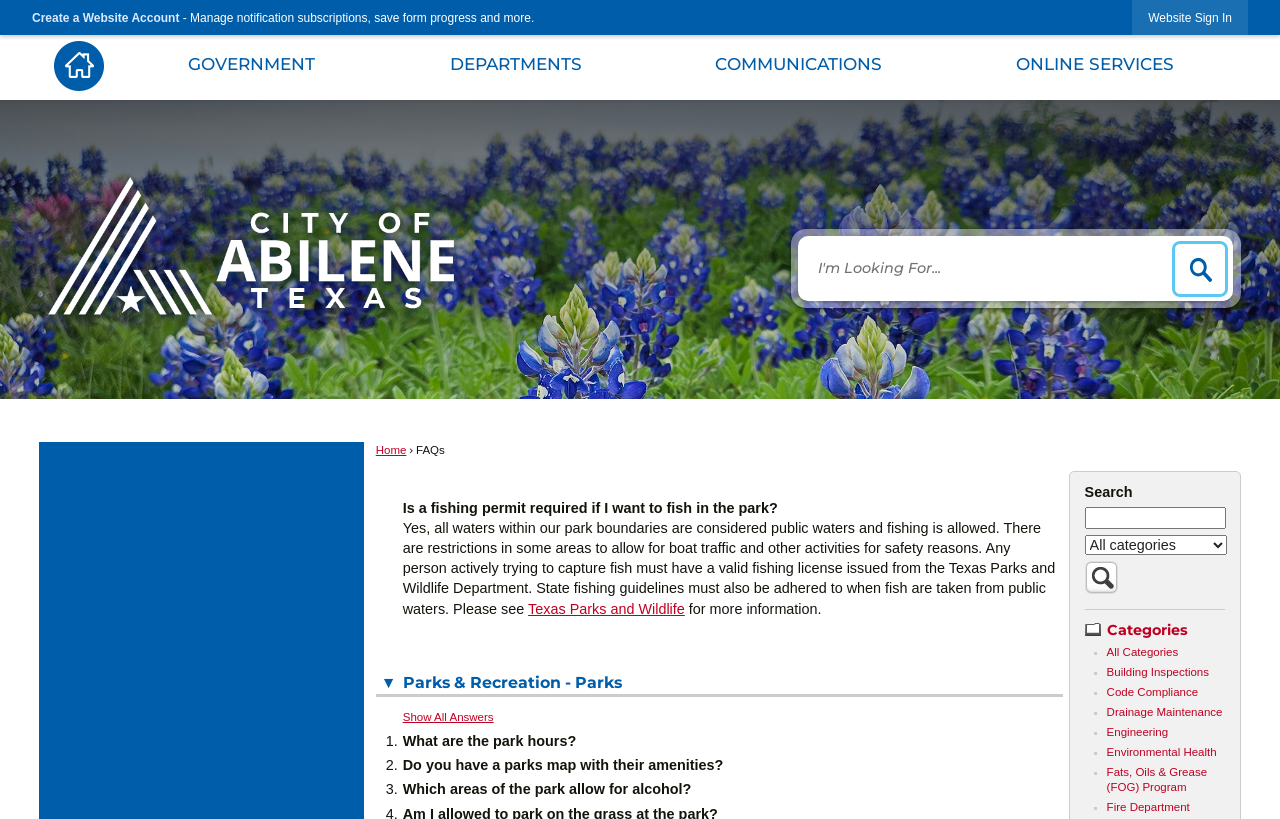Provide a one-word or short-phrase response to the question:
Are there park hours?

Yes